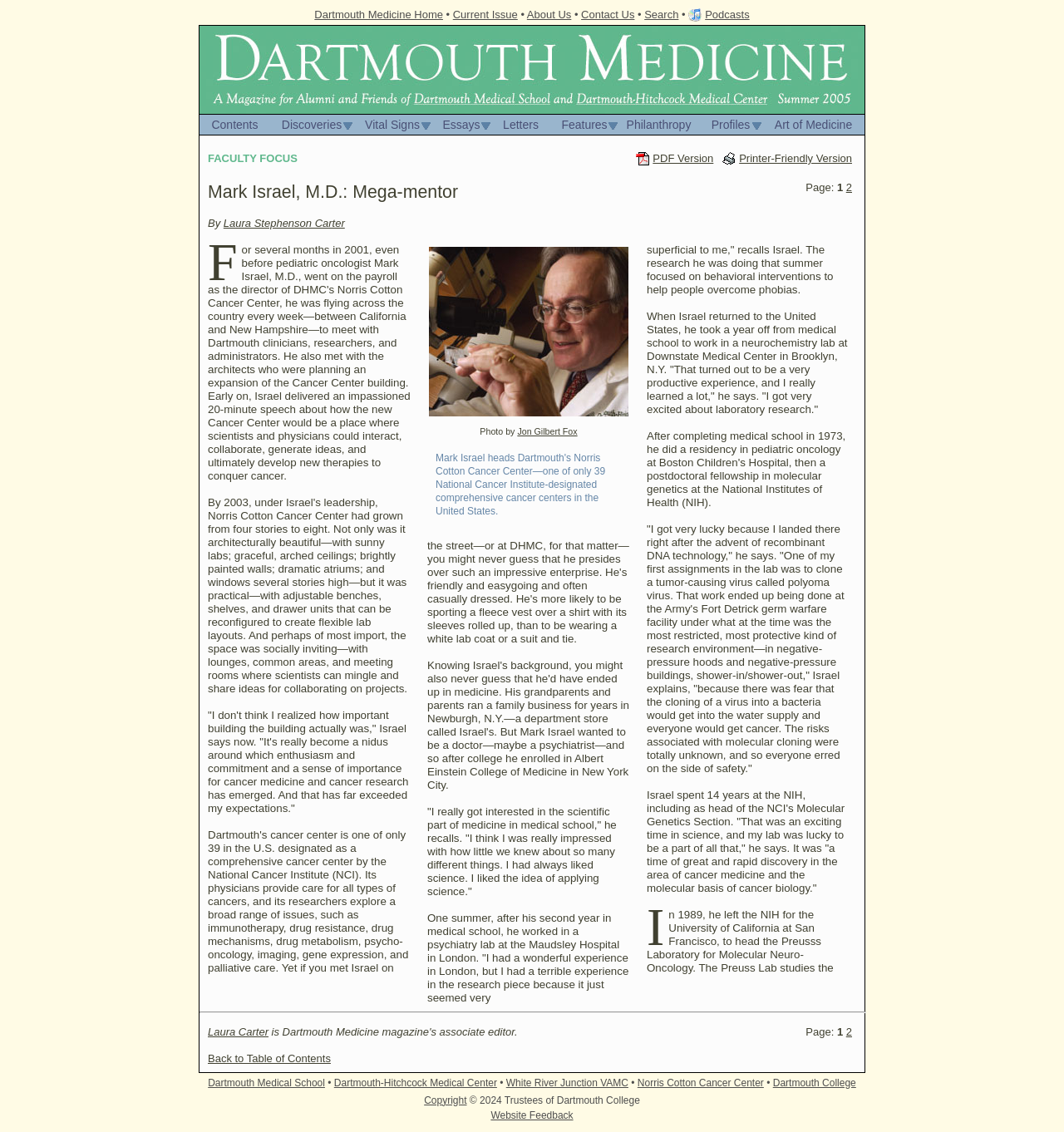Create a detailed summary of the webpage's content and design.

The webpage is about Mark Israel, M.D., and his journey in the field of medicine. At the top, there is a navigation bar with links to "Dartmouth Medicine Home", "Current Issue", "About Us", "Contact Us", "Search", and "Podcasts". Below this, there is a large image with the title "Dartmouth Medicine" and a series of links to different sections of the magazine, including "Contents", "Discoveries", "Vital Signs", "Essays", "Letters", "Features", "Philanthropy", "Profiles", and "Art of Medicine".

The main content of the page is an article about Mark Israel, M.D., with a title "FACULTY FOCUS" and a subtitle "Mark Israel, M.D.: Mega-mentor". The article is divided into several paragraphs, with quotes from Israel about his experiences and interests in medicine. There are also images, including a photo of Israel, and a caption "Photo by Jon Gilbert Fox".

On the right side of the page, there are links to "PDF Version" and "Printer-Friendly Version" of the article. Below this, there is a pagination section with links to page 2 and a text "Page:". At the bottom of the page, there is a separator line, followed by a series of links to other sections of the website, including "Dartmouth Medical School", "Dartmouth-Hitchcock Medical Center", "White River Junction VAMC", "Norris Cotton Cancer Center", and "Dartmouth College". There is also a copyright notice and a link to "Website Feedback".